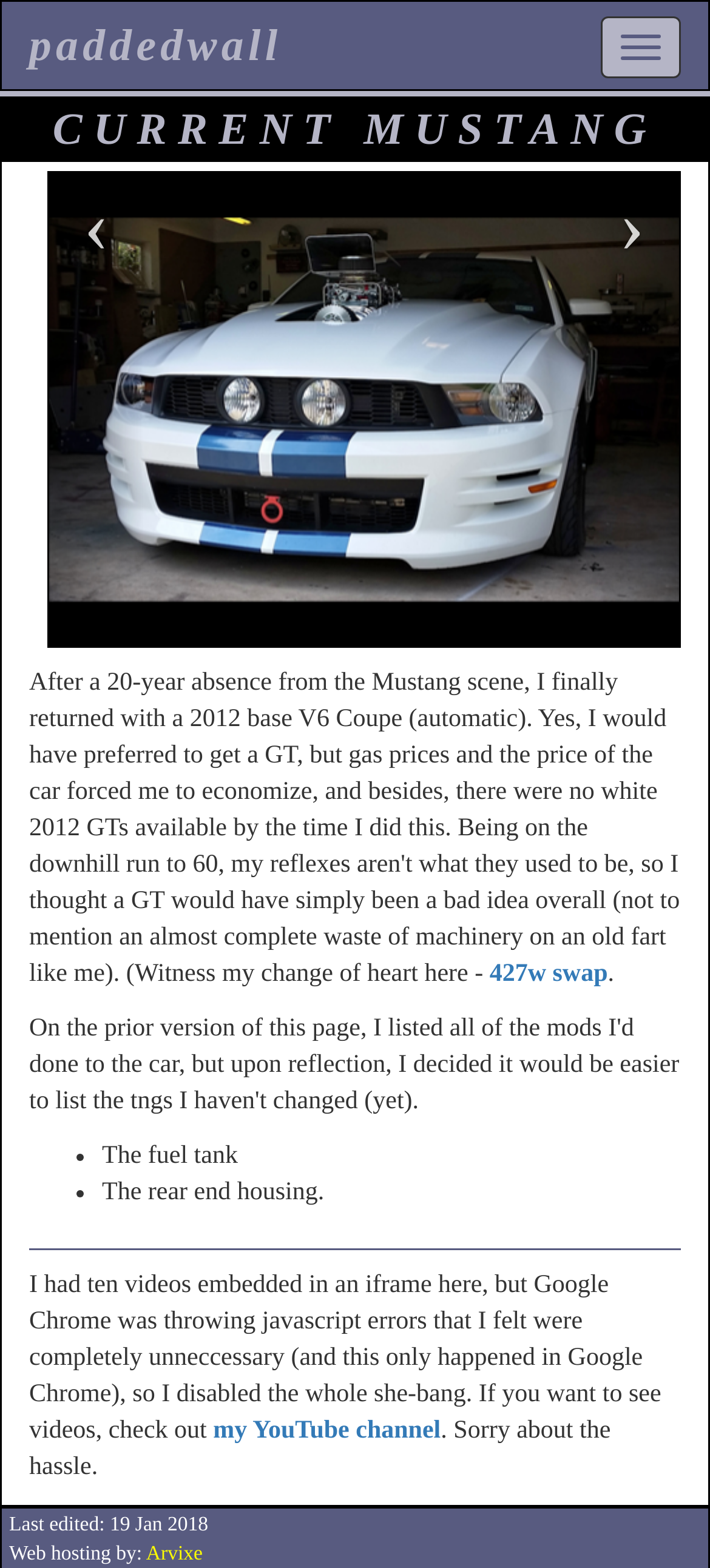Give an in-depth explanation of the webpage layout and content.

The webpage is about CurrentMustang, with a prominent title "CURRENT MUSTANG" displayed at the top. Below the title, there are two buttons, one with a "‹" symbol and the other with a "›" symbol, which are likely used for navigation. 

On the top right corner, there is a button with no text and a link to "paddedwall". 

The main content of the webpage is divided into two sections. The first section has a link to "427w swap" followed by a period. The second section is a list of two items, marked with bullet points, describing "The fuel tank" and "The rear end housing". 

Below the list, there is a horizontal separator line. 

Following the separator, there is a paragraph of text explaining that the author had to disable embedded videos due to JavaScript errors in Google Chrome. The text also provides a link to the author's YouTube channel. 

At the very bottom of the webpage, there are two lines of text, one indicating the last edited date and the other mentioning the web hosting provider, with a link to "Arvixe".